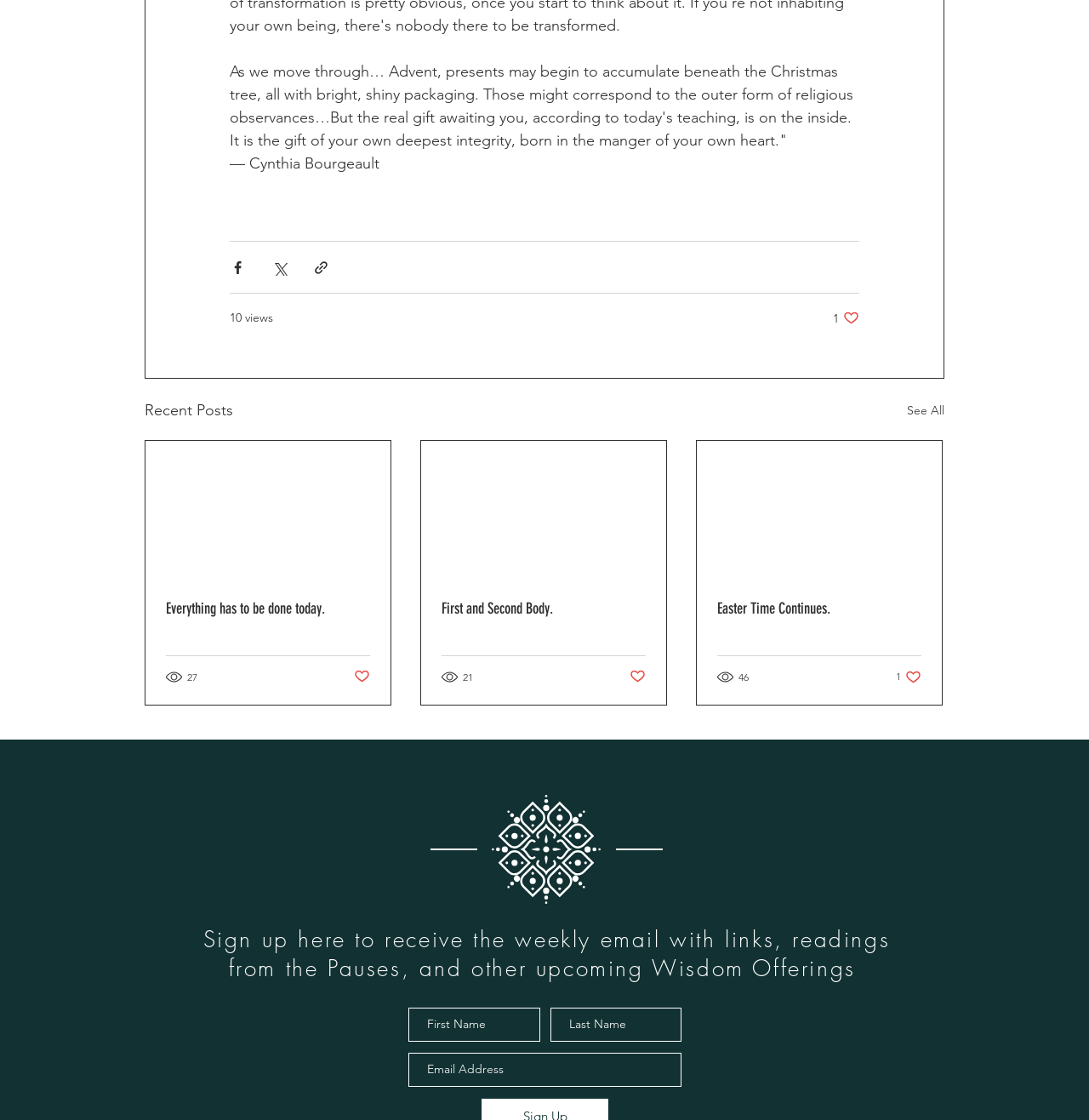Identify the bounding box coordinates for the UI element described as: "First and Second Body.".

[0.405, 0.535, 0.593, 0.552]